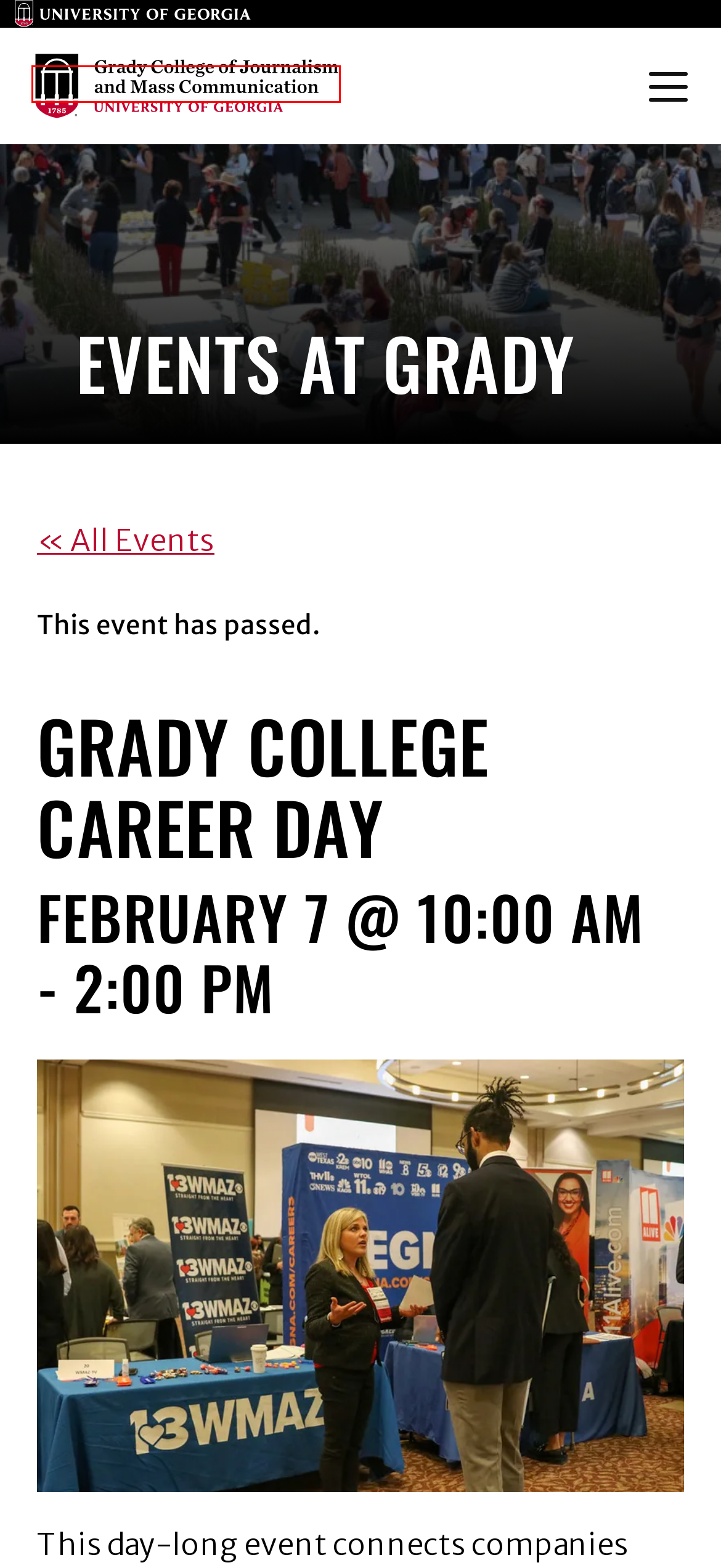Examine the webpage screenshot and identify the UI element enclosed in the red bounding box. Pick the webpage description that most accurately matches the new webpage after clicking the selected element. Here are the candidates:
A. Graduation and Convocation | UGA Grady College
B. Grady Greats 2024: Political Fact, Fiction and Fairness - Grady
C. UGA
D. Grady College Applications Deadline - Grady
E. Grady College of Mass Communication & Journalism
F. Events from April 18 – February 20 – Grady
G. hireUGA.com
H. Events Calendar - UGA Calendar of Events

E